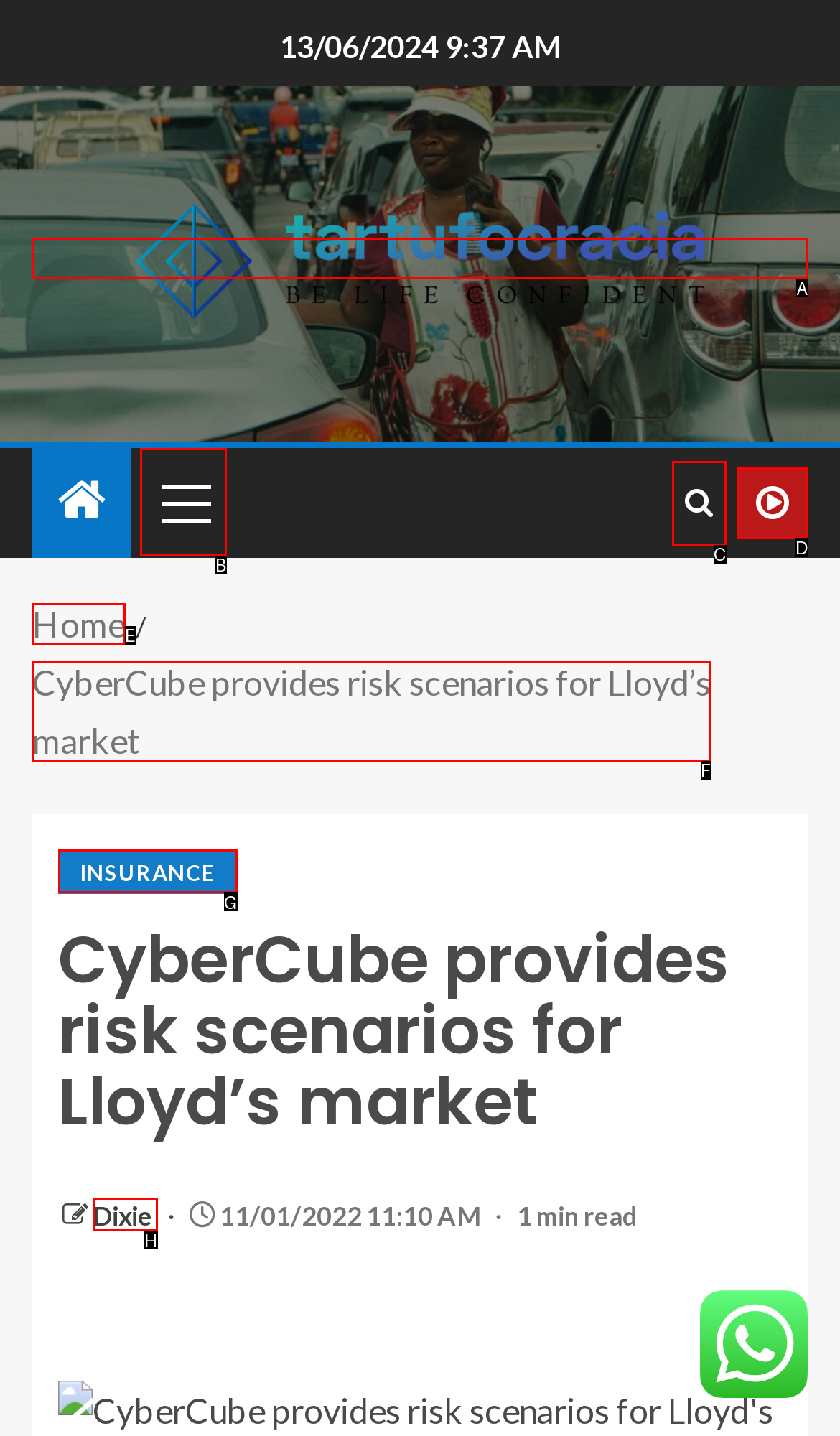Find the option that matches this description: Watch Online
Provide the matching option's letter directly.

D